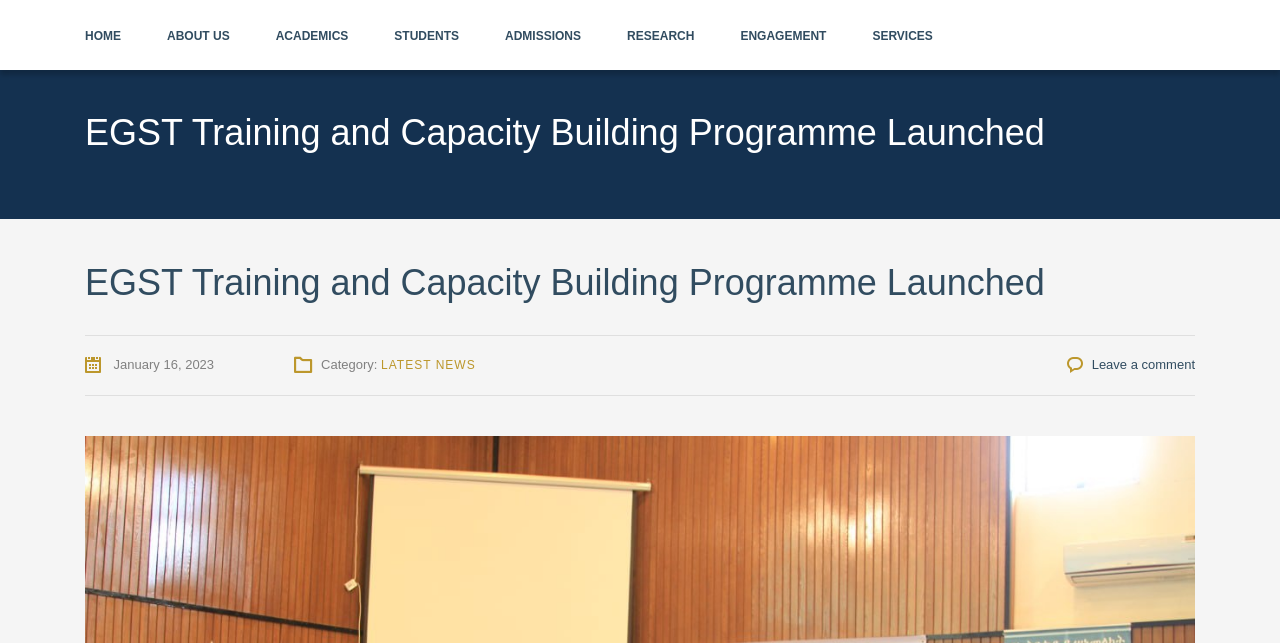What is the date of the news article?
Respond to the question with a well-detailed and thorough answer.

The question is asking about the date of the news article, which can be found in the StaticText element with the text 'January 16, 2023'. This element is located below the main heading and provides the date of the news article.